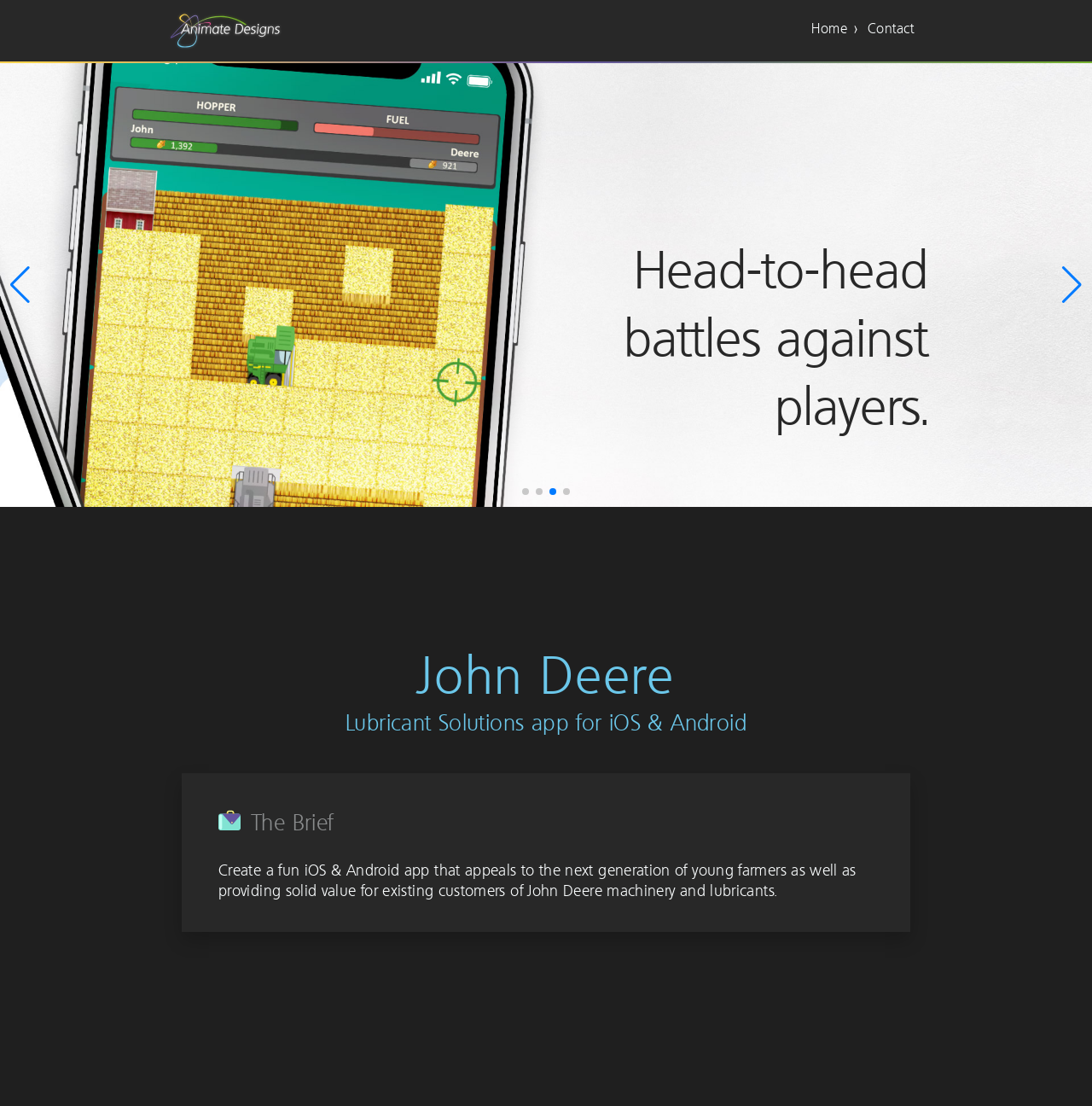What is the purpose of the app?
Answer the question with a single word or phrase, referring to the image.

Appeal to young farmers